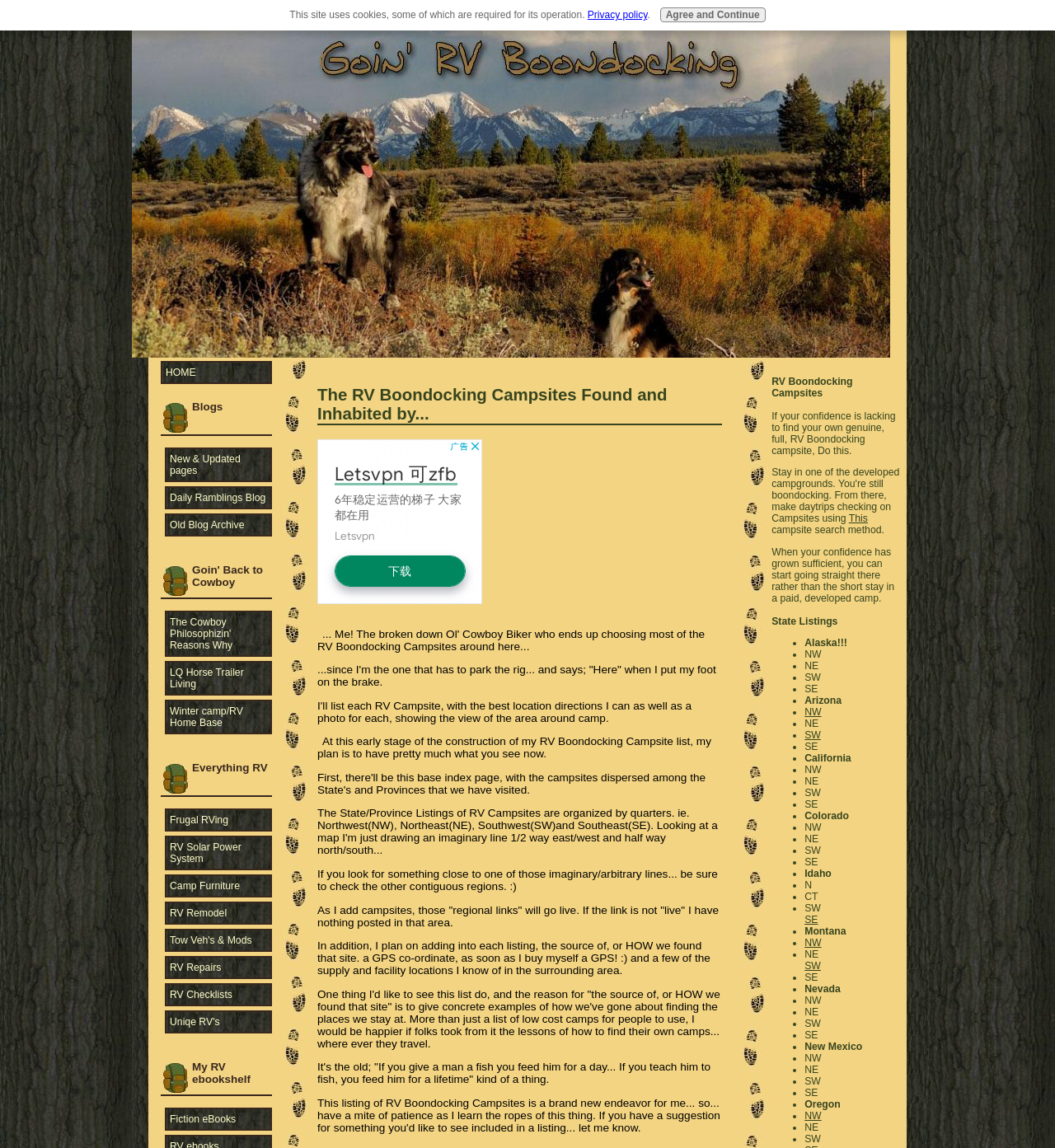What type of information is provided in the campsite listings?
Based on the image, answer the question with as much detail as possible.

Based on the webpage content, it appears that the campsite listings will provide information on the source of the campsite, GPS coordinates, and nearby facilities such as supply and facility locations. This is indicated by the text 'In addition, I plan on adding into each listing, the source of, or HOW we found that site. a GPS co-ordinate, as soon as I buy myself a GPS! :) and a few of the supply and facility locations I know of in the surrounding area.'